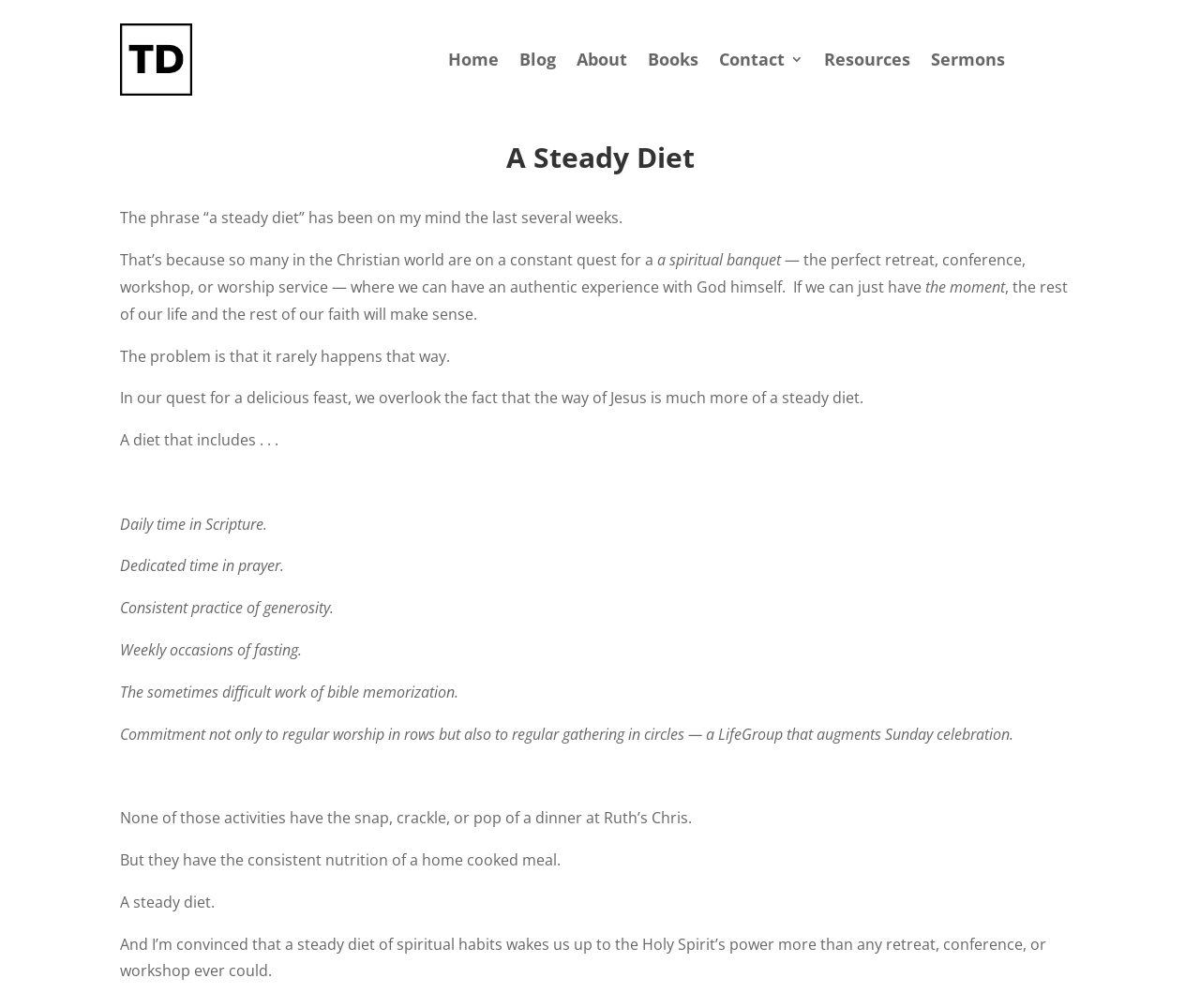Generate a comprehensive description of the webpage.

This webpage is about "A Steady Diet" by Talbot Davis, which focuses on helping preachers be more productive in sermon prep and have more impact in message delivery. 

At the top left of the page, there is an image. Below the image, there is a heading "A Steady Diet" in a larger font. 

To the right of the image, there is a navigation menu with seven links: "Home", "Blog", "About", "Books", "Contact 3", "Resources", and "Sermons", which are evenly spaced and aligned horizontally.

Below the navigation menu, there is a block of text that discusses the idea of a "steady diet" in the context of spiritual growth. The text is divided into several paragraphs, with the main idea being that instead of seeking a single, intense spiritual experience, one should focus on developing consistent spiritual habits, such as daily scripture reading, prayer, generosity, and bible memorization. 

The text is written in a conversational tone and includes some rhetorical questions and humorous comparisons, such as comparing spiritual habits to a home-cooked meal versus a dinner at Ruth's Chris. The author argues that a steady diet of spiritual habits is more effective in waking us up to the Holy Spirit's power than any single event or experience.